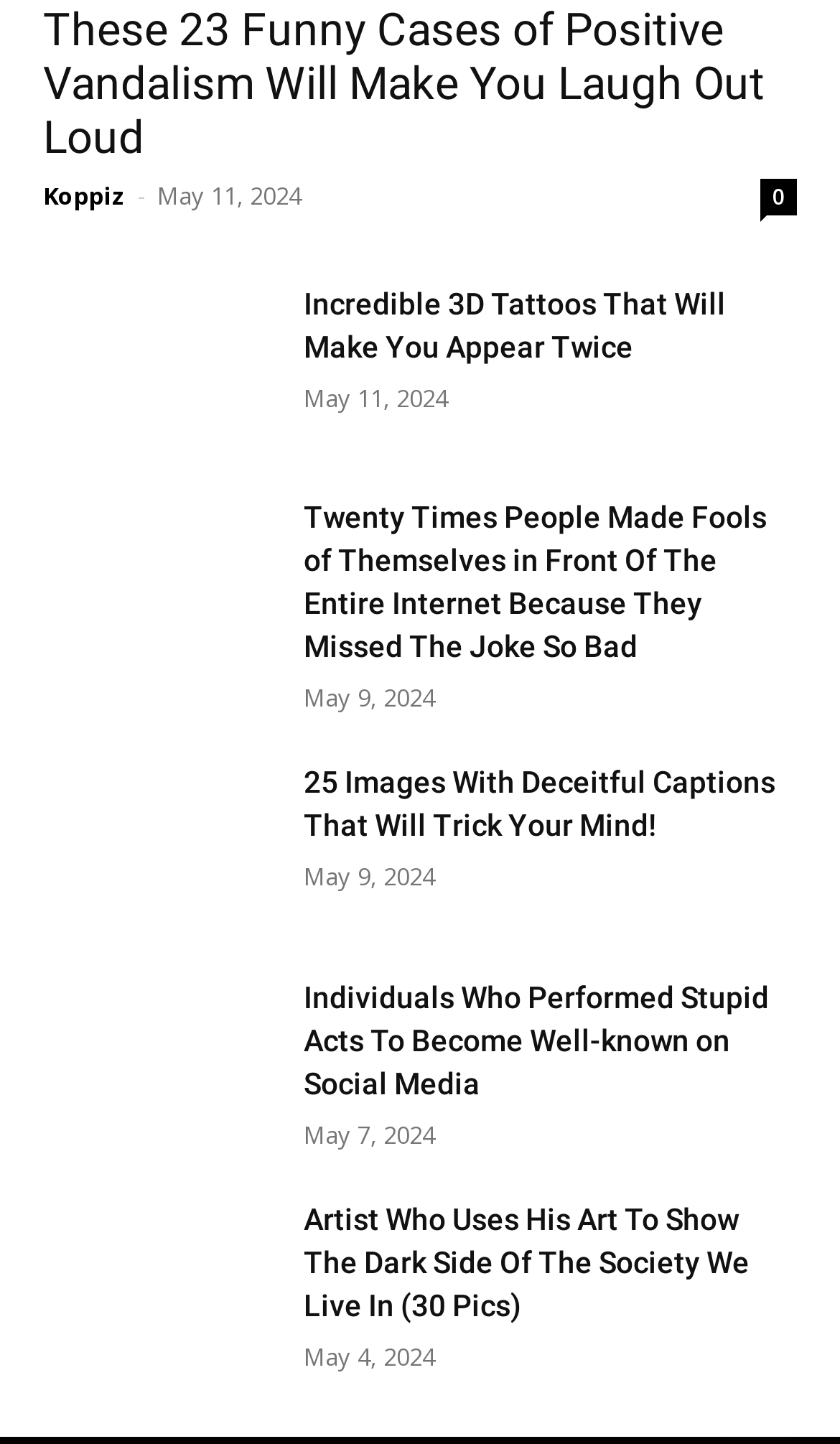Can you find the bounding box coordinates for the UI element given this description: "Koppiz"? Provide the coordinates as four float numbers between 0 and 1: [left, top, right, bottom].

[0.051, 0.124, 0.151, 0.146]